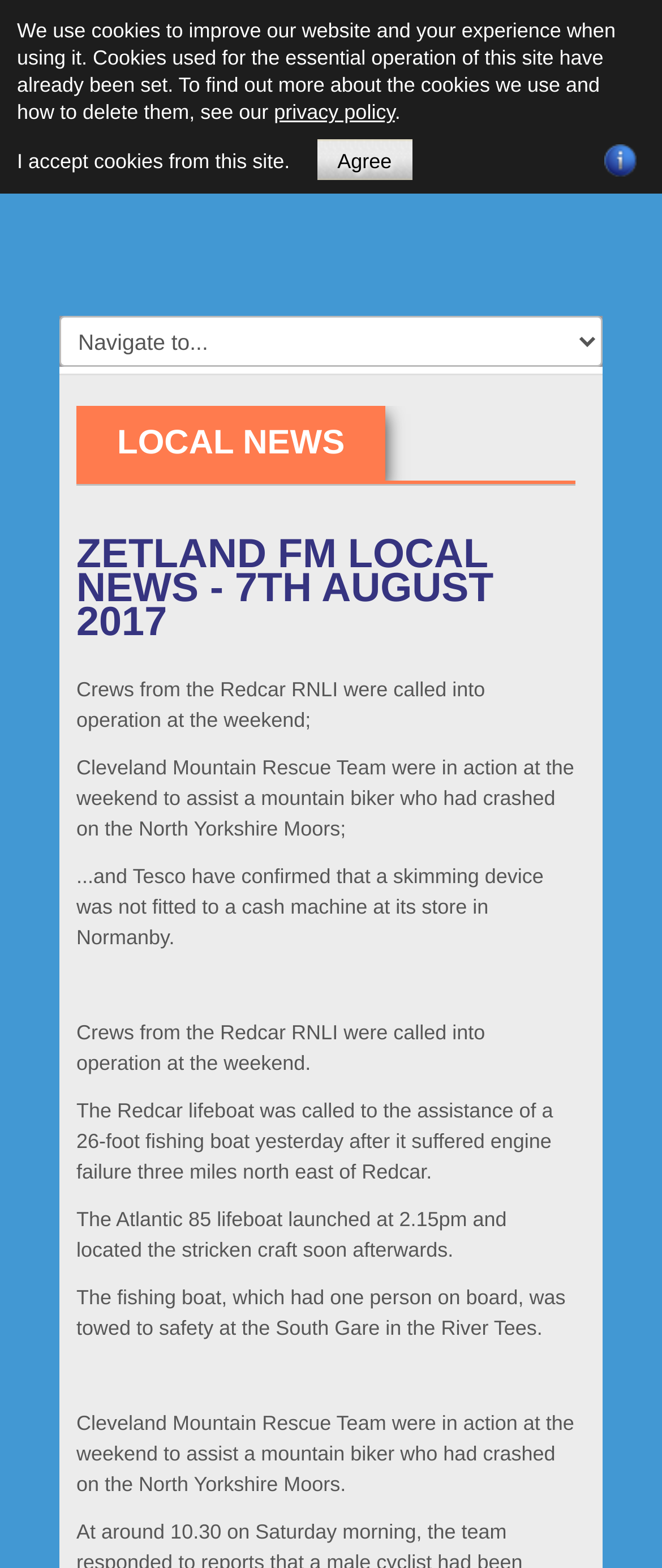How many news articles are displayed on the webpage?
Please analyze the image and answer the question with as much detail as possible.

There are three news articles displayed on the webpage, which are about the Redcar RNLI, Cleveland Mountain Rescue Team, and Tesco. Each article provides a brief summary of the news story, and may include additional details or quotes.